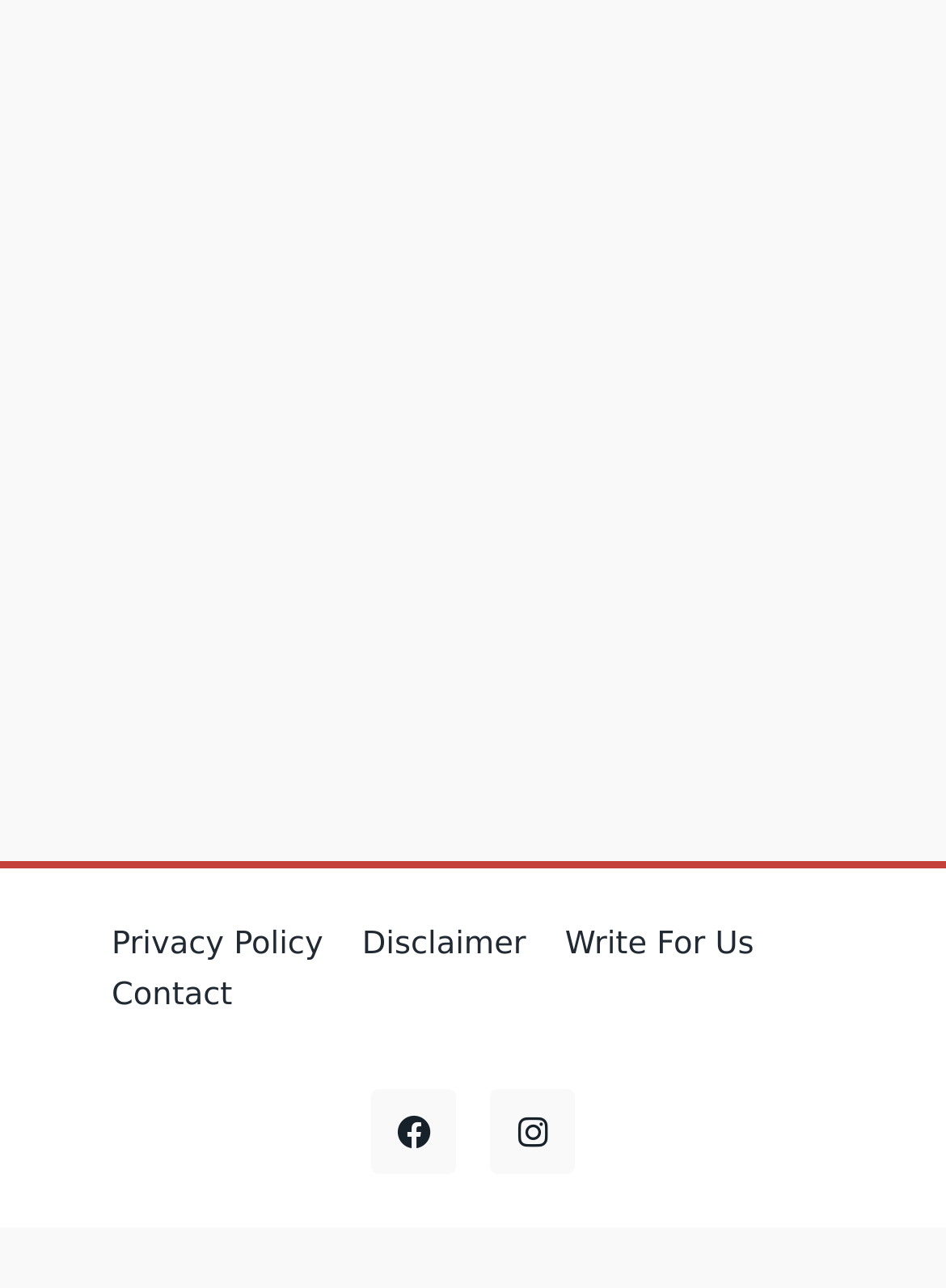Answer the question in a single word or phrase:
What are the days of the week listed in the table?

M, T, W, T, F, S, S